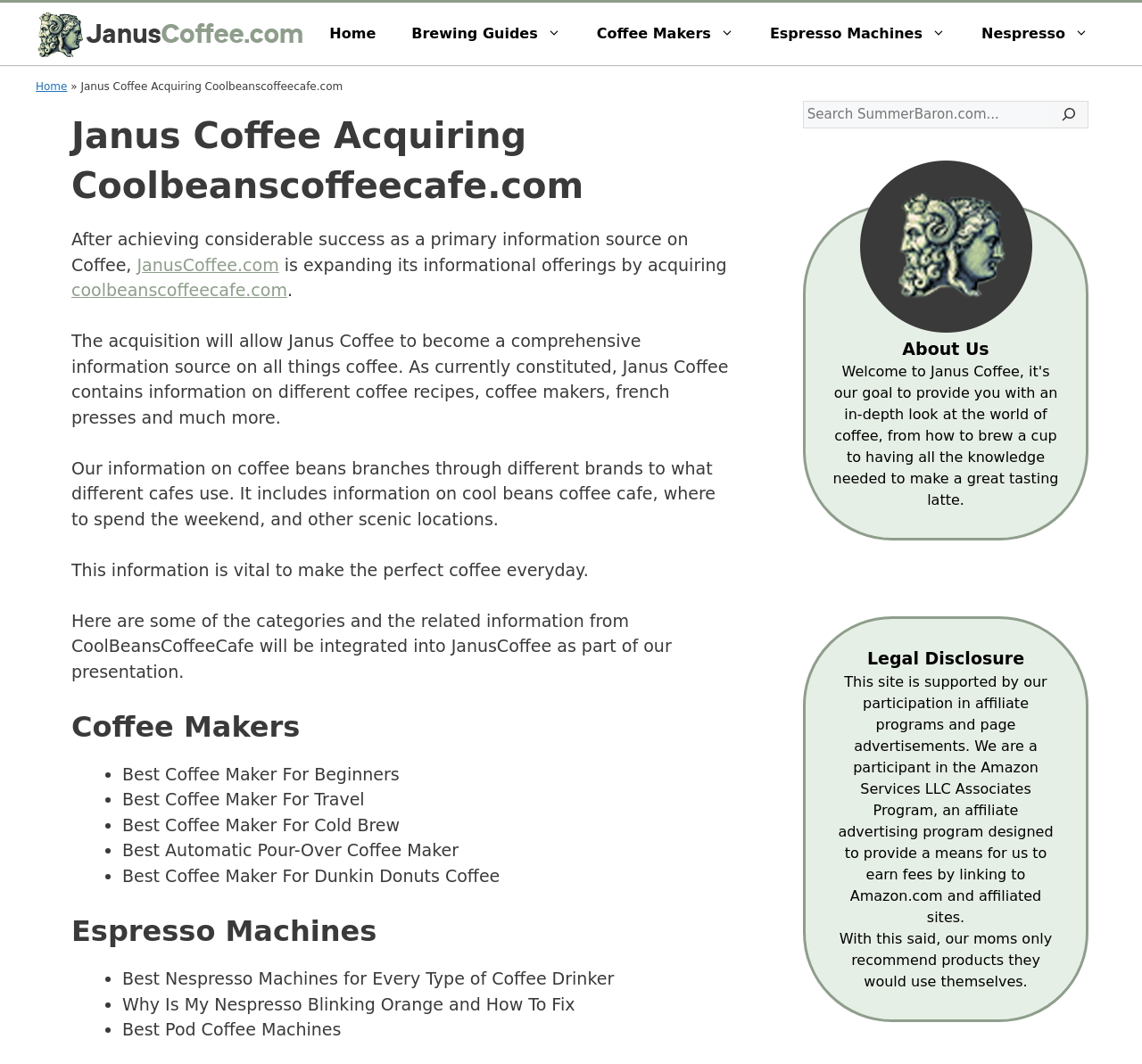Using the element description: "JanusCoffee.com", determine the bounding box coordinates. The coordinates should be in the format [left, top, right, bottom], with values between 0 and 1.

[0.12, 0.239, 0.244, 0.258]